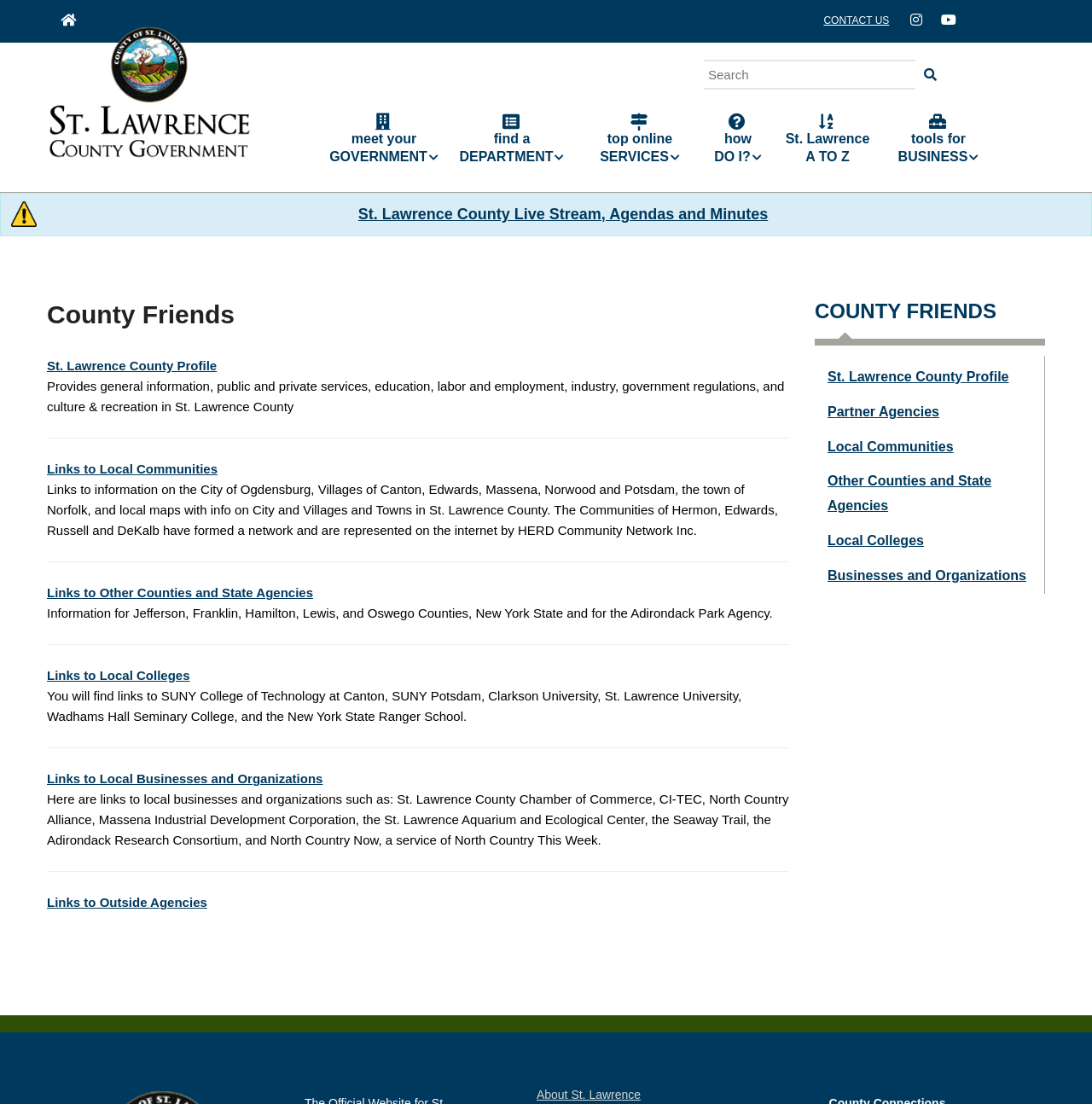Provide a thorough description of this webpage.

The webpage is about County Friends in St. Lawrence County. At the top, there is a "Skip to main content" link, followed by a series of social media links, including a homepage link, contact us link, Instagram link, and YouTube link. 

Below these links, there is a main navigation section with links to various government-related pages, including "Meet your Government", "Find a Department", "Top Online Services", "How Do I?", "St. Lawrence A to Z", and "Tools for Business". 

On the left side of the page, there is a section with a heading "County Friends" that provides general information about St. Lawrence County, including its profile, links to local communities, other counties and state agencies, local colleges, and local businesses and organizations. This section is divided into several subsections, each with a brief description and a link to more information.

On the right side of the page, there is a section with a heading "COUNTY FRIENDS" that appears to be a duplicate of the left-side section, with similar links and descriptions.

At the bottom of the page, there is a link to "About St. Lawrence". There is also a search bar with a magnifying glass icon and a "Search" button.